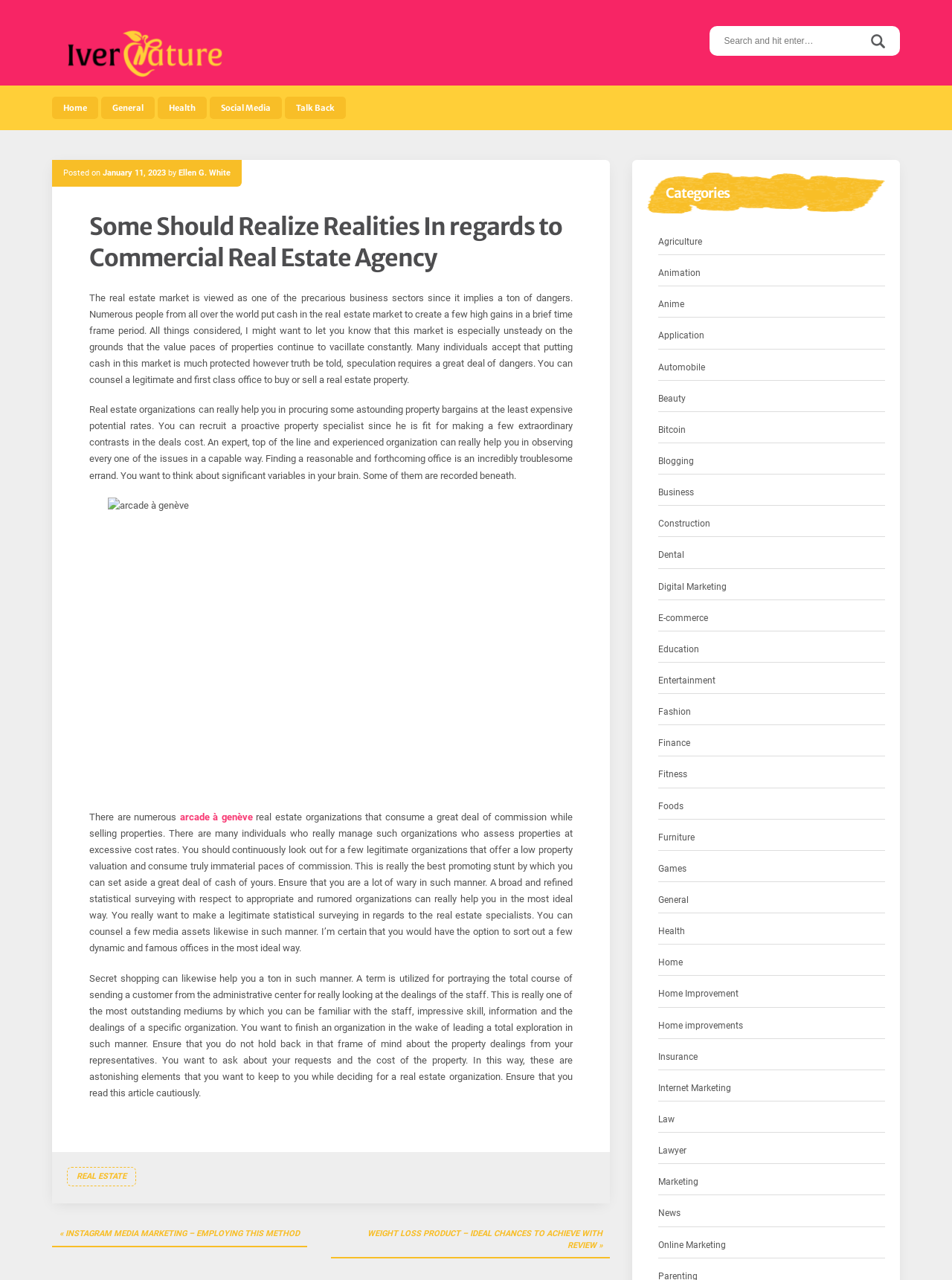Why is it important to be cautious when dealing with real estate organizations?
Please use the image to deliver a detailed and complete answer.

It is important to be cautious when dealing with real estate organizations because some of them may charge high commission rates or assess properties at excessive price rates, which can result in financial losses, as mentioned in the article.